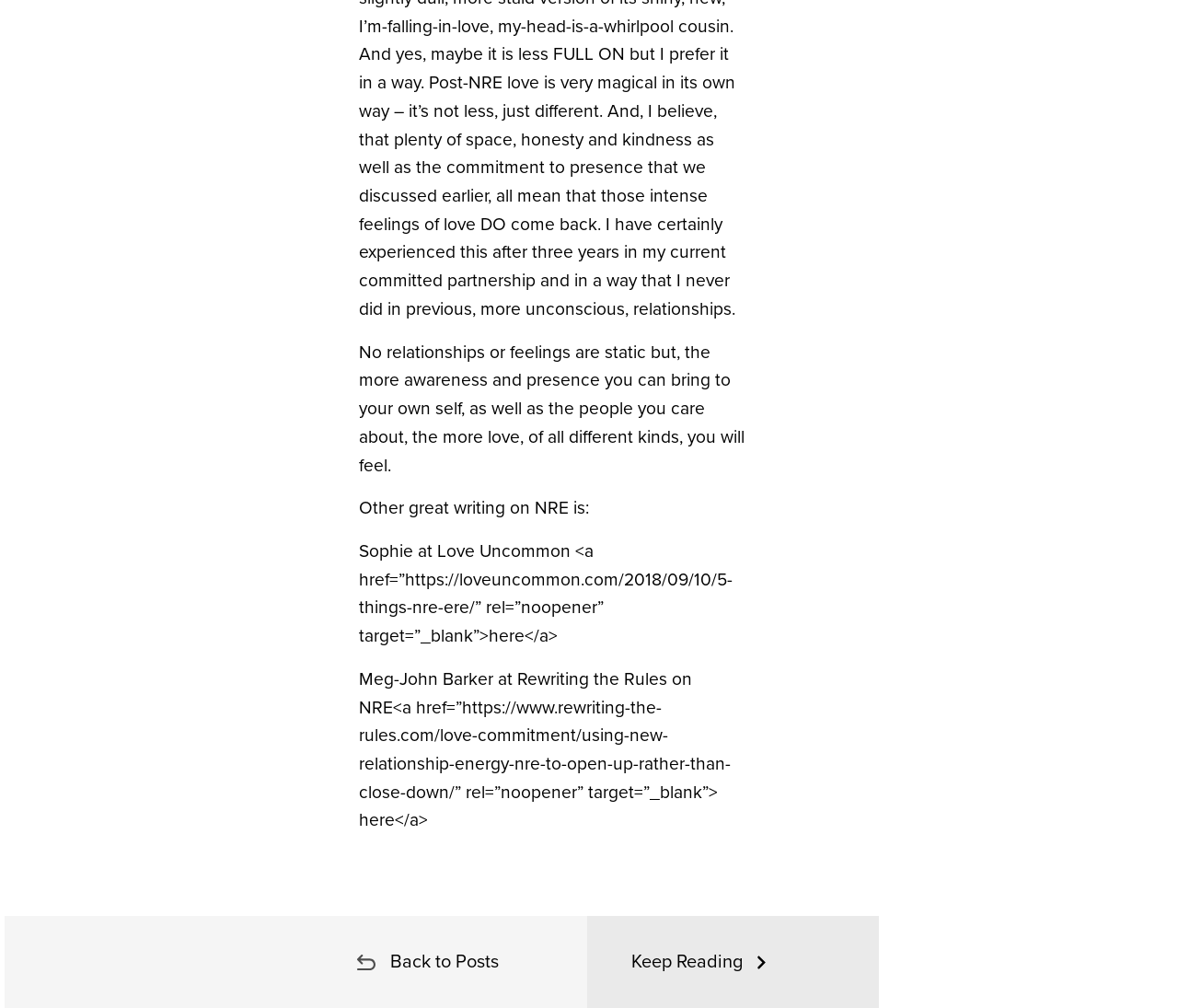What is the quote about on the webpage?
Using the information from the image, answer the question thoroughly.

The quote on the webpage is about the importance of awareness and presence in relationships, stating that the more awareness and presence one can bring to themselves and others, the more love they will feel.